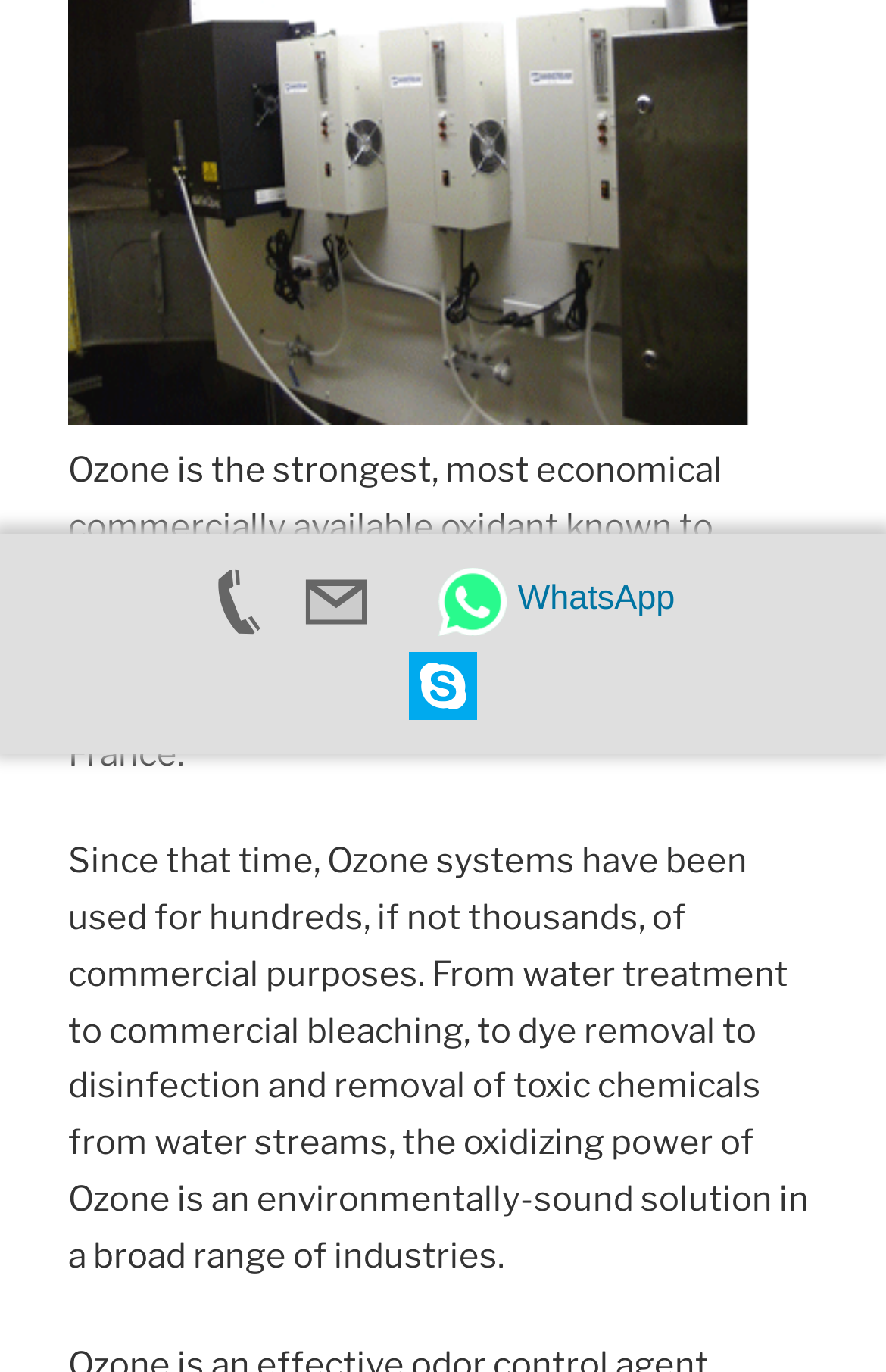Given the element description GeneratePress, predict the bounding box coordinates for the UI element in the webpage screenshot. The format should be (top-left x, top-left y, bottom-right x, bottom-right y), and the values should be between 0 and 1.

None